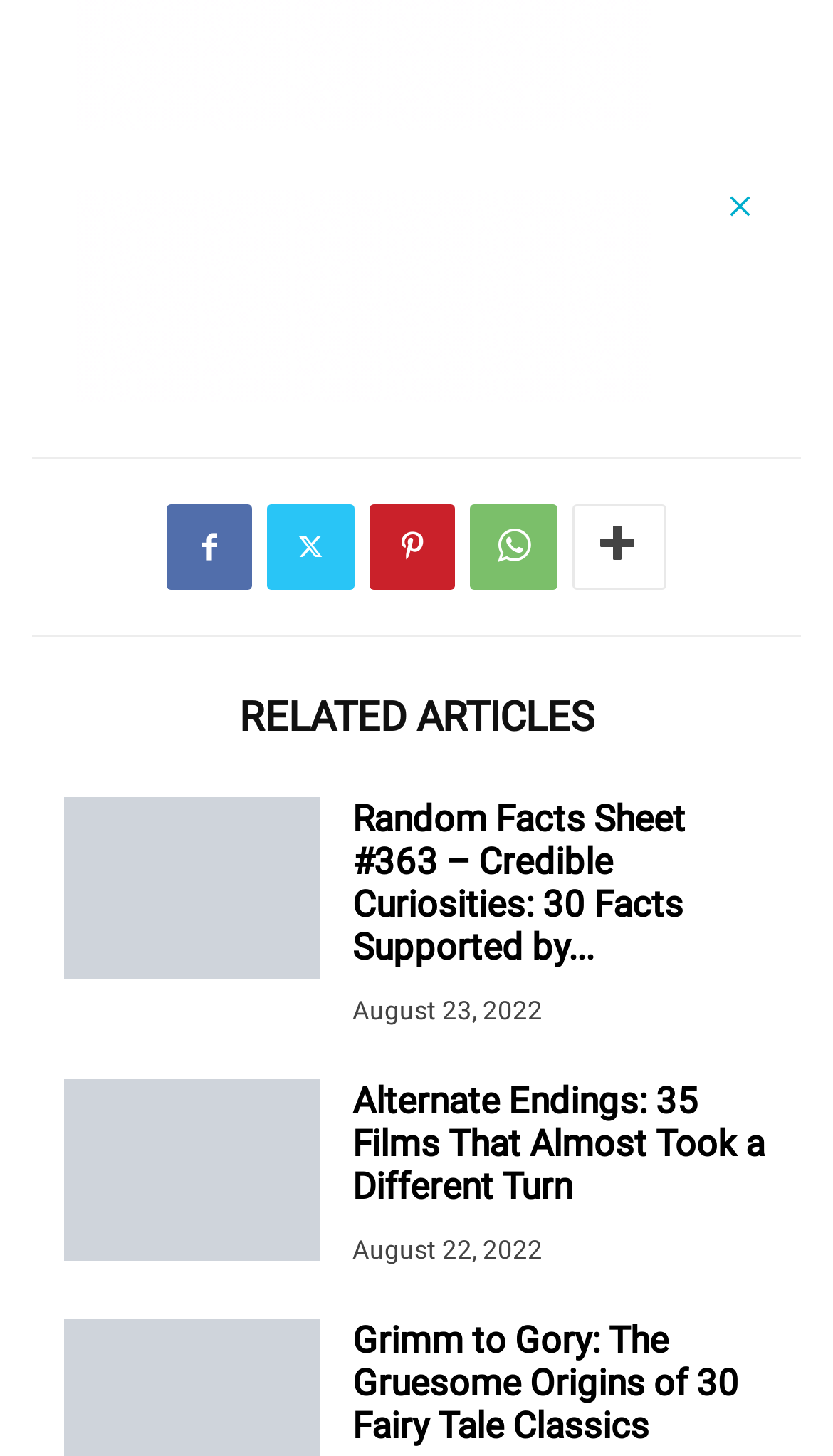Do all articles have images?
Answer the question with a detailed and thorough explanation.

I can see that each article link has an associated image element, which suggests that all articles have images. The images are likely thumbnails or previews of the article contents.